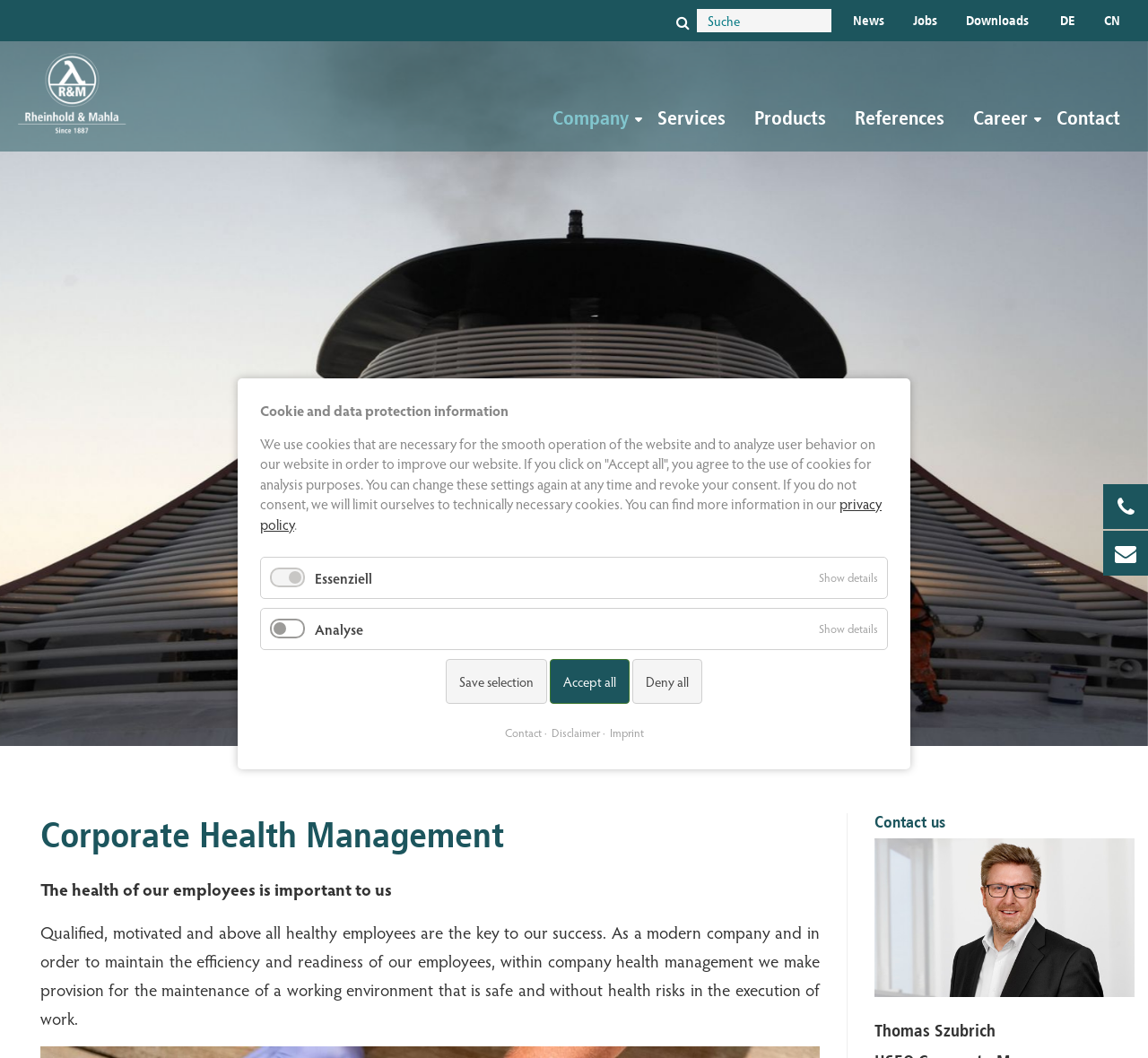Please find the main title text of this webpage.

Corporate Health Management